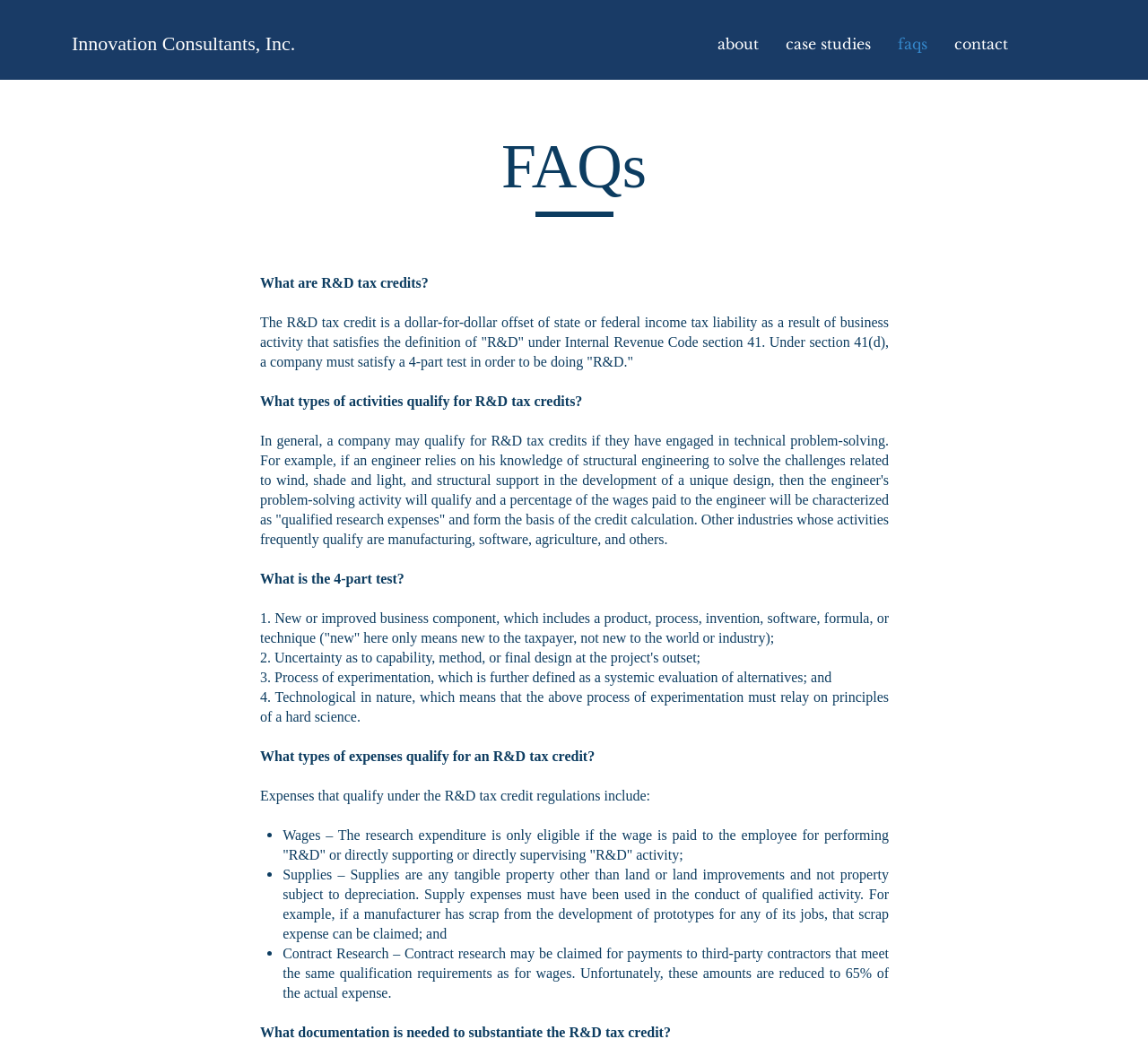What types of activities qualify for R&D tax credits?
By examining the image, provide a one-word or phrase answer.

Technical problem-solving